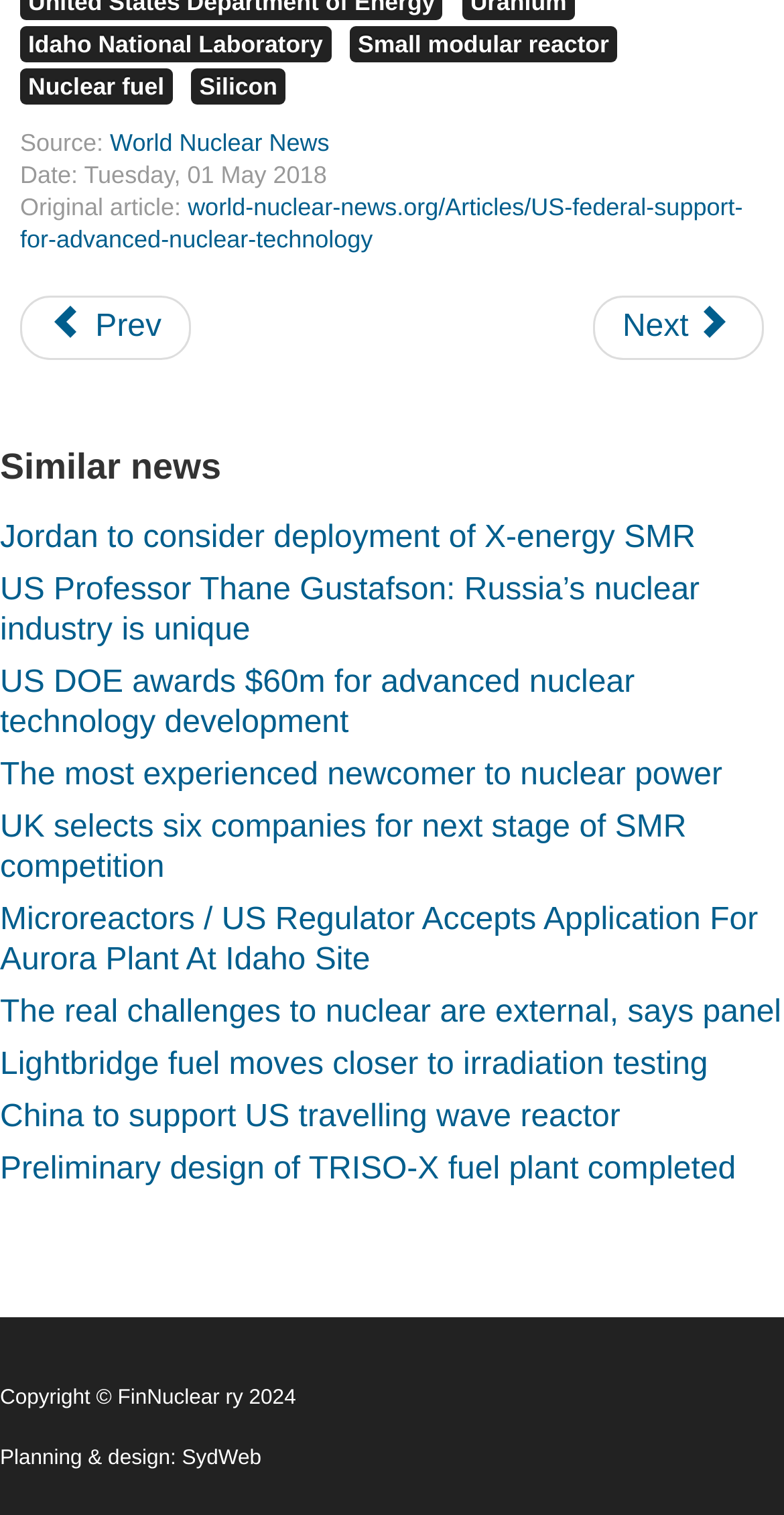Find the bounding box coordinates for the HTML element described as: "Prev". The coordinates should consist of four float values between 0 and 1, i.e., [left, top, right, bottom].

[0.026, 0.195, 0.245, 0.237]